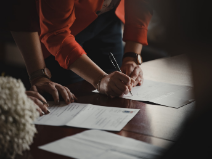Give a one-word or phrase response to the following question: What is the person in the image doing?

Signing documents